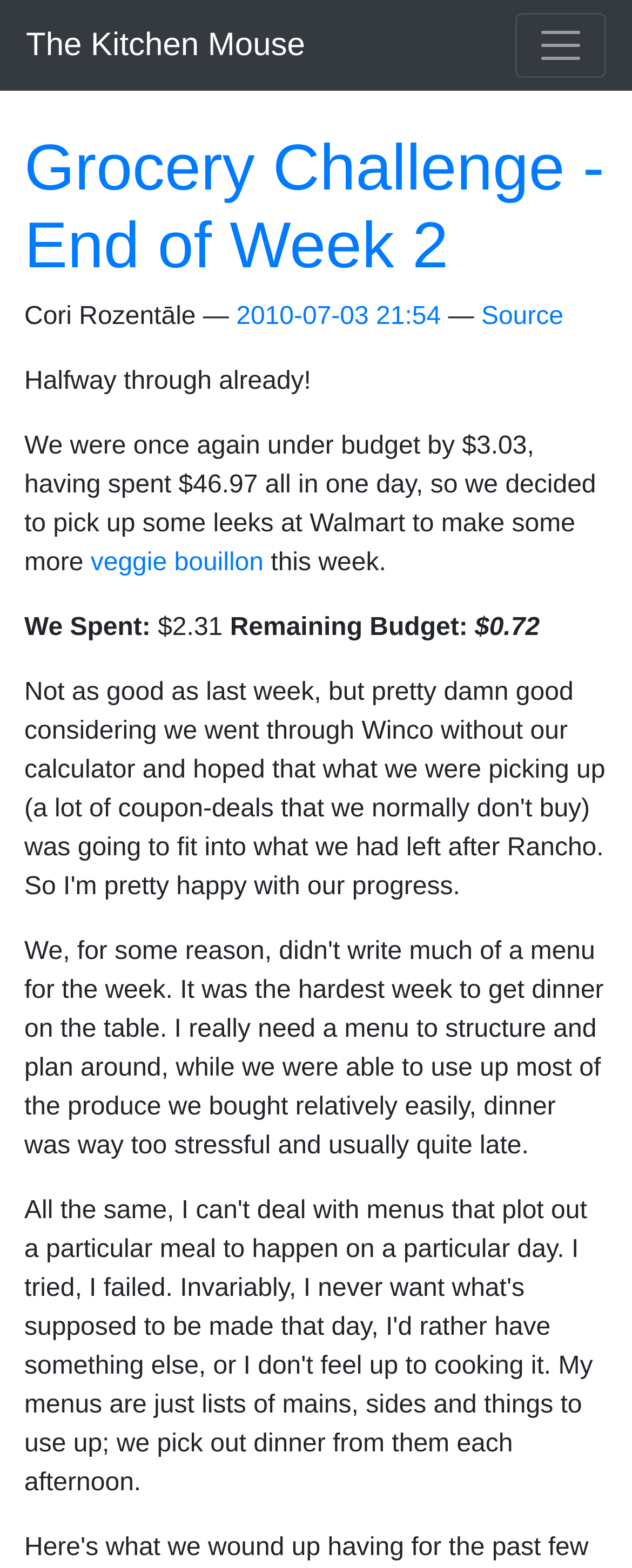Respond with a single word or phrase to the following question:
What is the total amount spent?

$46.97